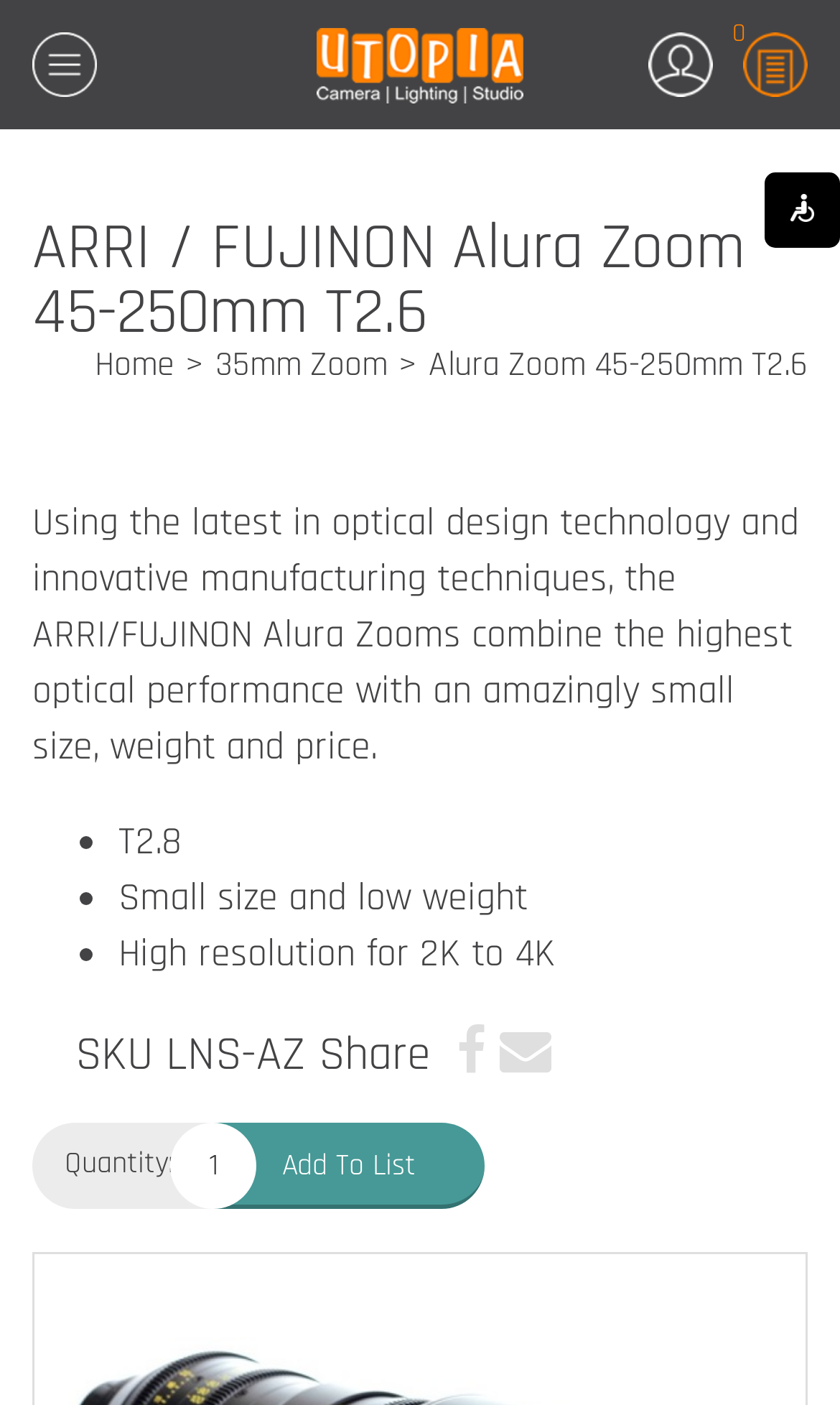What is the name of the product?
Using the visual information, answer the question in a single word or phrase.

Alura Zoom 45-250mm T2.6